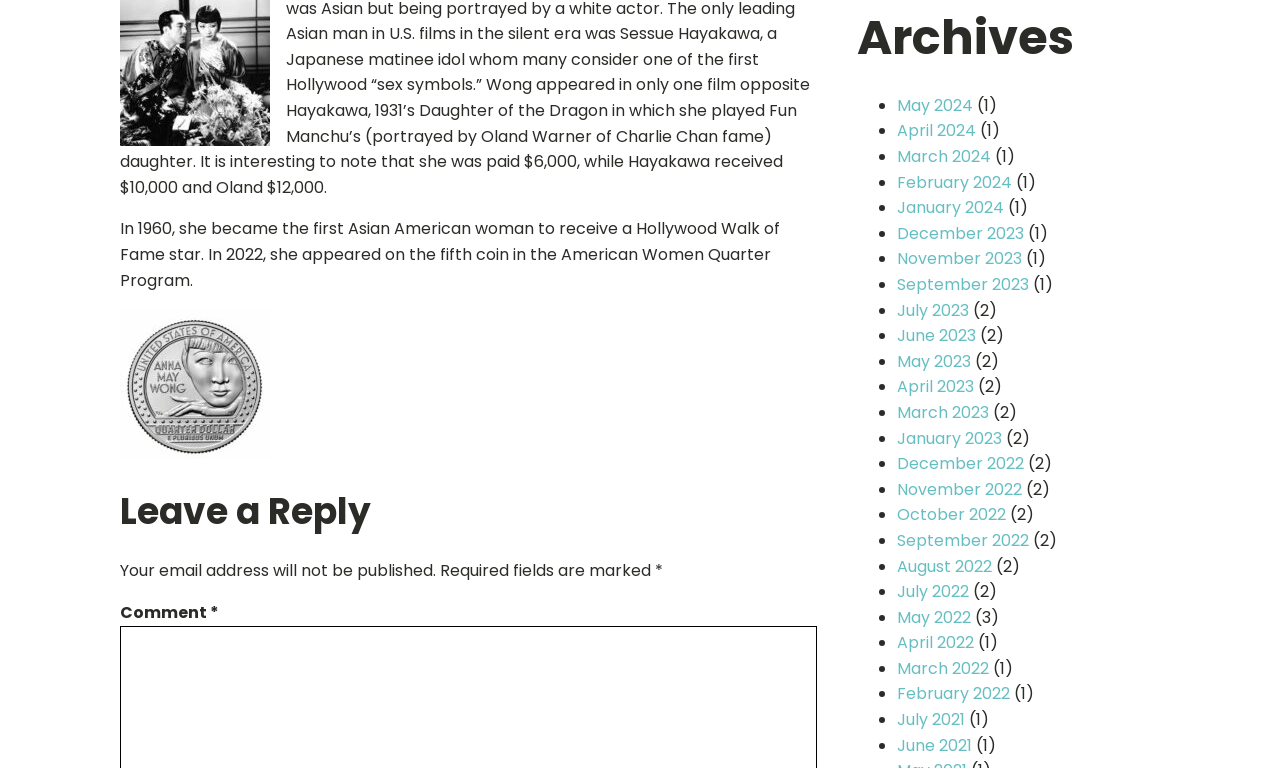Can you determine the bounding box coordinates of the area that needs to be clicked to fulfill the following instruction: "Leave a reply"?

[0.094, 0.629, 0.638, 0.704]